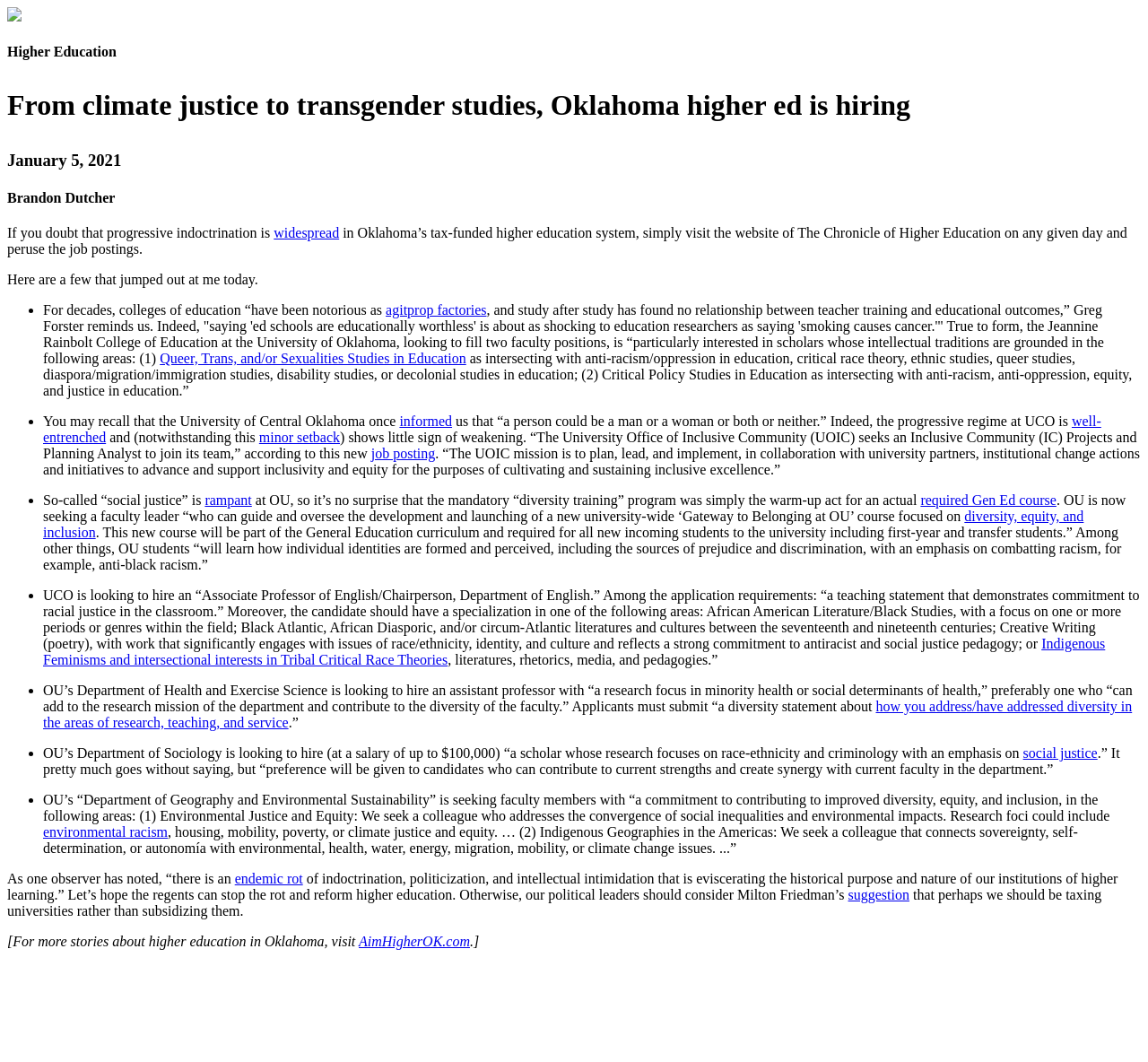Provide a thorough description of this webpage.

The webpage is about higher education in Oklahoma, specifically focusing on the prevalence of progressive indoctrination in the state's tax-funded higher education system. At the top of the page, there is an image and a heading that reads "Higher Education." Below this, there are several headings and paragraphs of text that discuss various job postings at Oklahoma universities, including the University of Oklahoma and the University of Central Oklahoma.

The text describes how these job postings reveal a focus on progressive ideologies, such as queer studies, critical race theory, and social justice. The author argues that these ideologies are being promoted at the expense of traditional education and academic rigor. The text also quotes an observer who notes that there is an "endemic rot" of indoctrination, politicization, and intellectual intimidation in higher education.

The page is divided into sections, each marked by a bullet point, which discuss different job postings and their requirements. These sections are interspersed with links to relevant terms, such as "Queer, Trans, and/or Sexualities Studies in Education" and "environmental racism." The text also includes quotes from job postings, such as one that requires a "teaching statement that demonstrates commitment to racial justice in the classroom."

At the bottom of the page, there is a call to action, urging readers to visit a website, AimHigherOK.com, for more stories about higher education in Oklahoma. Overall, the webpage presents a critical view of the state of higher education in Oklahoma, arguing that it is overly focused on progressive ideologies and neglecting traditional academic values.